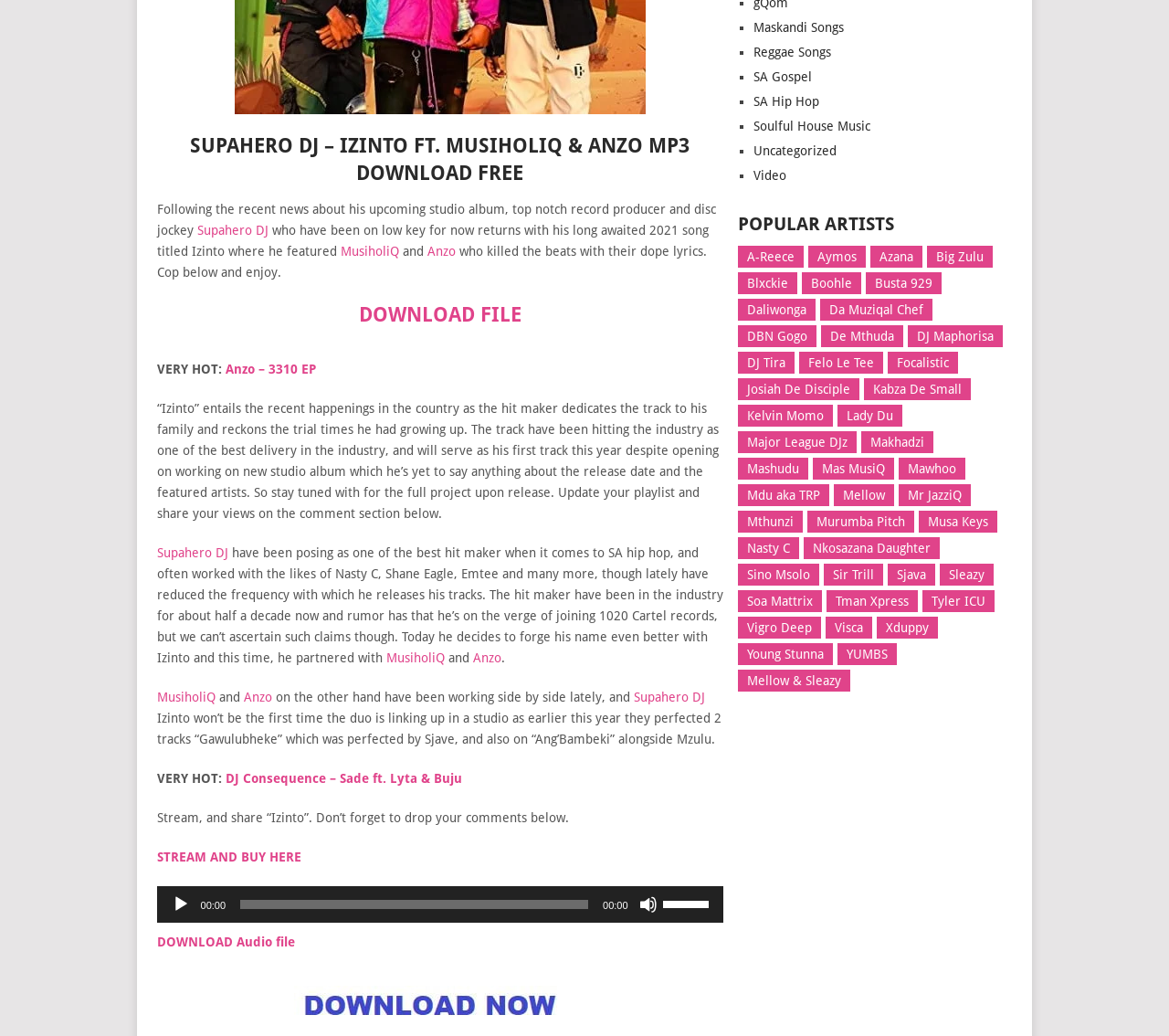Determine the bounding box coordinates (top-left x, top-left y, bottom-right x, bottom-right y) of the UI element described in the following text: Kabza De Small

[0.739, 0.365, 0.831, 0.386]